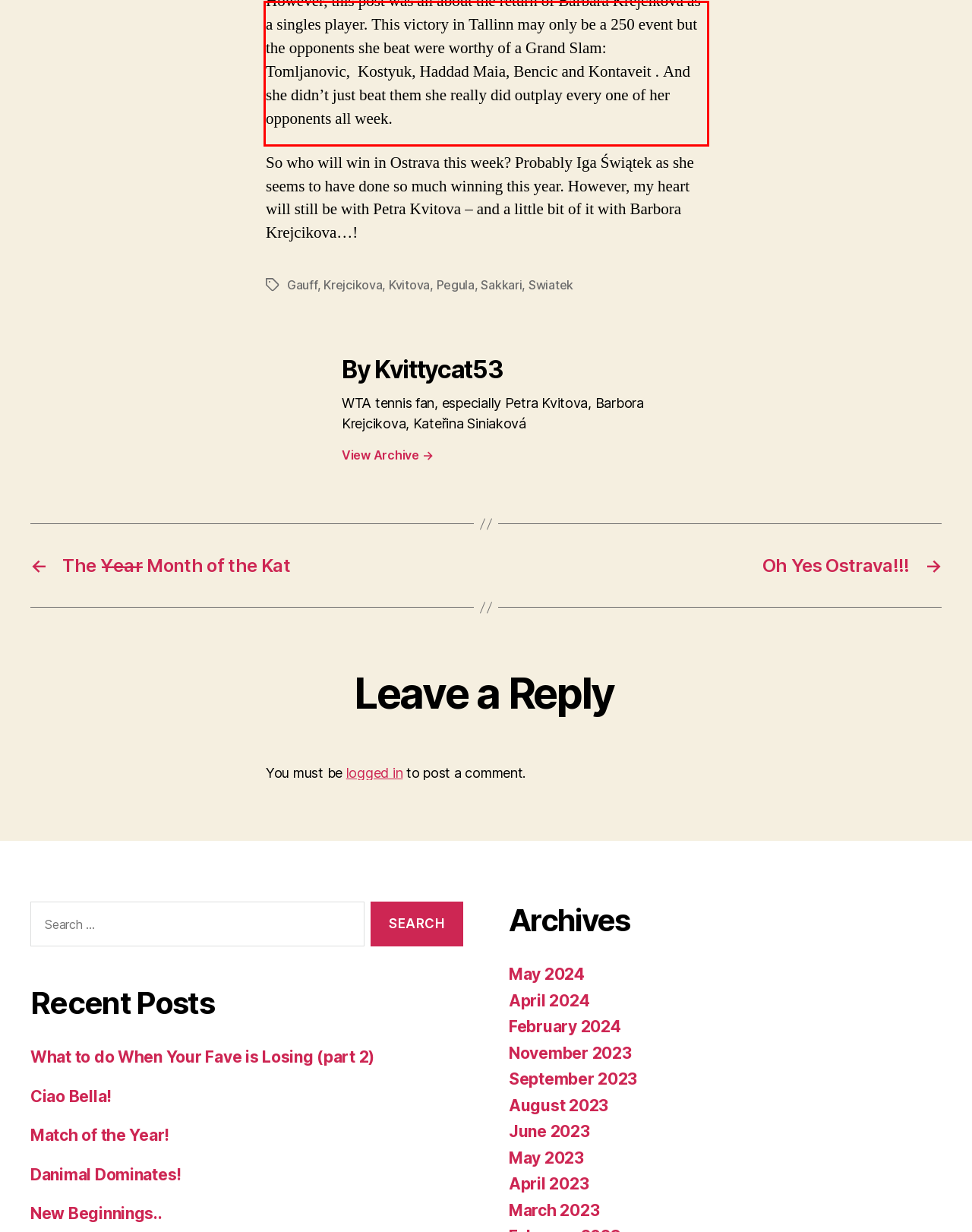Examine the webpage screenshot, find the red bounding box, and extract the text content within this marked area.

However, this post was all about the return of Barbara Krejcikova as a singles player. This victory in Tallinn may only be a 250 event but the opponents she beat were worthy of a Grand Slam: Tomljanovic, Kostyuk, Haddad Maia, Bencic and Kontaveit . And she didn’t just beat them she really did outplay every one of her opponents all week.